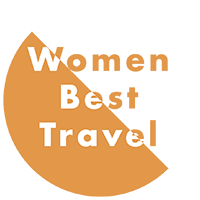Describe the image with as much detail as possible.

The image features a stylized logo for "Women Best Travel," showcasing a modern and appealing design. The logo incorporates a circular shape divided diagonally, with a warm orange color scheme that exudes a sense of friendliness and inclusivity. The words "Women Best Travel" are prominently displayed in a bold, white font, emphasizing the brand's focus on empowering women's travel experiences. This logo likely represents a travel service or initiative dedicated to organizing trips tailored for women, fostering adventure, safety, and community in exploring new destinations.